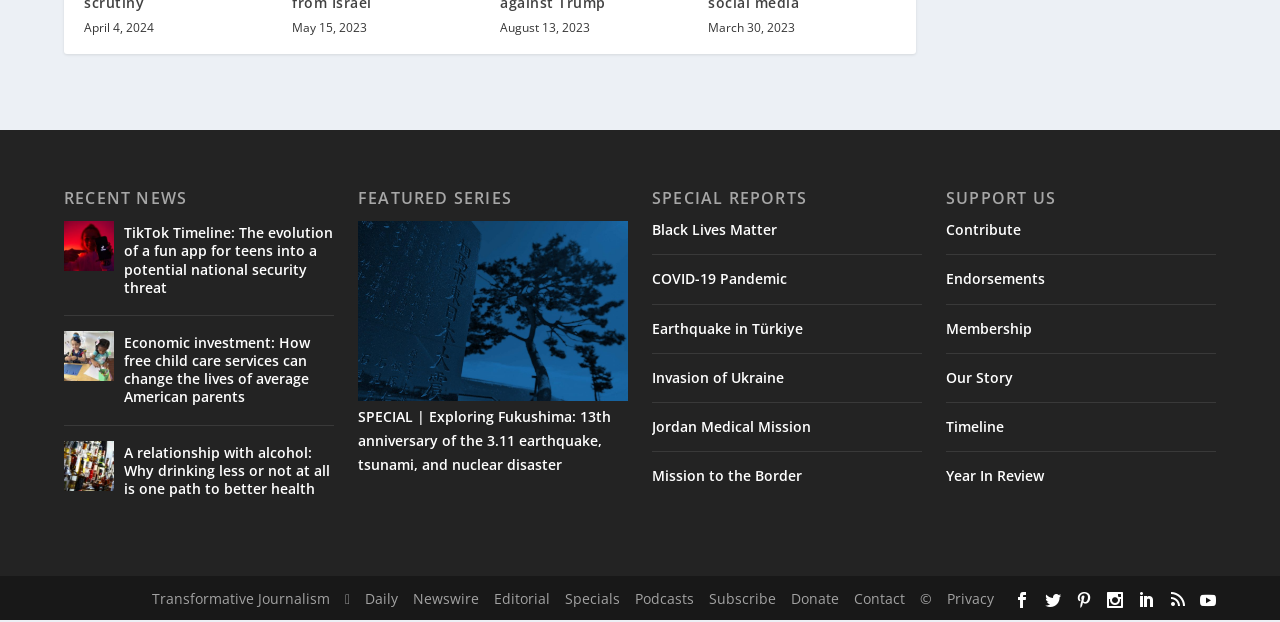Kindly determine the bounding box coordinates for the area that needs to be clicked to execute this instruction: "Learn about Black Lives Matter".

[0.509, 0.335, 0.607, 0.365]